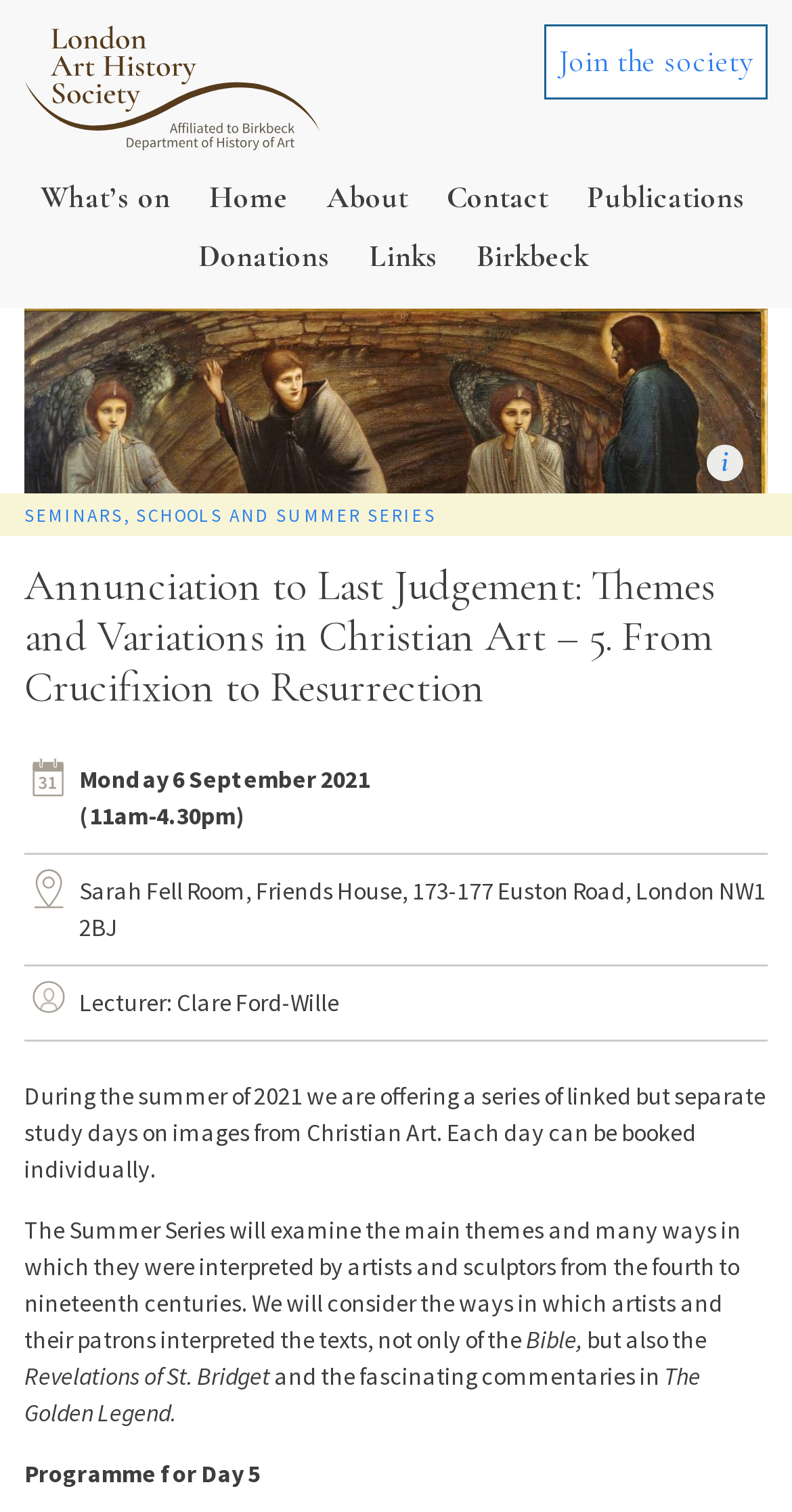What is the title of the event series?
Utilize the information in the image to give a detailed answer to the question.

I found the title of the event series by examining the heading elements on the webpage. I located the text 'Annunciation to Last Judgement: Themes and Variations in Christian Art – 5. From Crucifixion to Resurrection' which is situated at the top of the page, indicating the title of the event series.